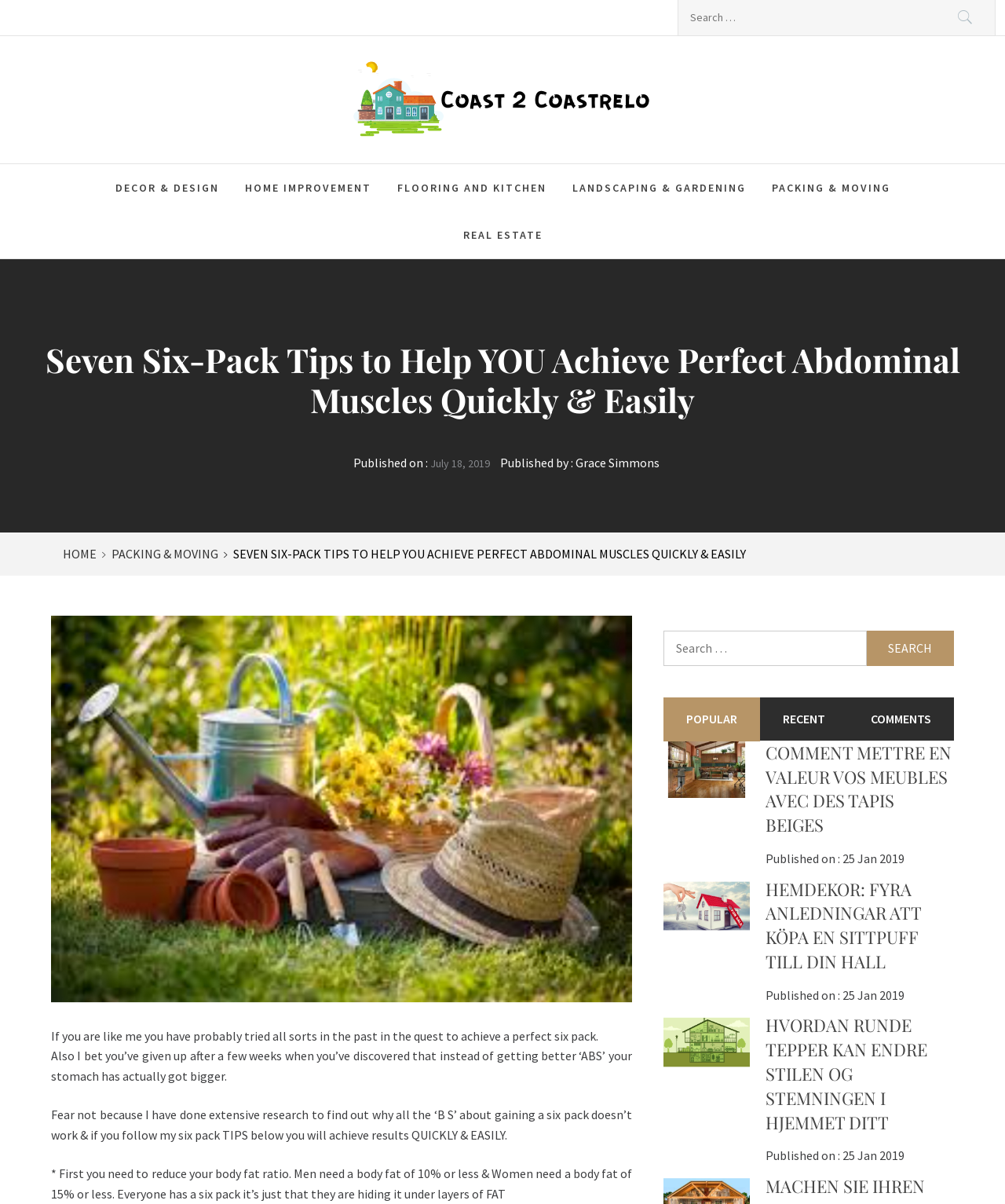Please locate the bounding box coordinates of the element that should be clicked to complete the given instruction: "Read the article 'Seven Six-Pack Tips to Help YOU Achieve Perfect Abdominal Muscles Quickly & Easily'".

[0.009, 0.283, 0.991, 0.358]